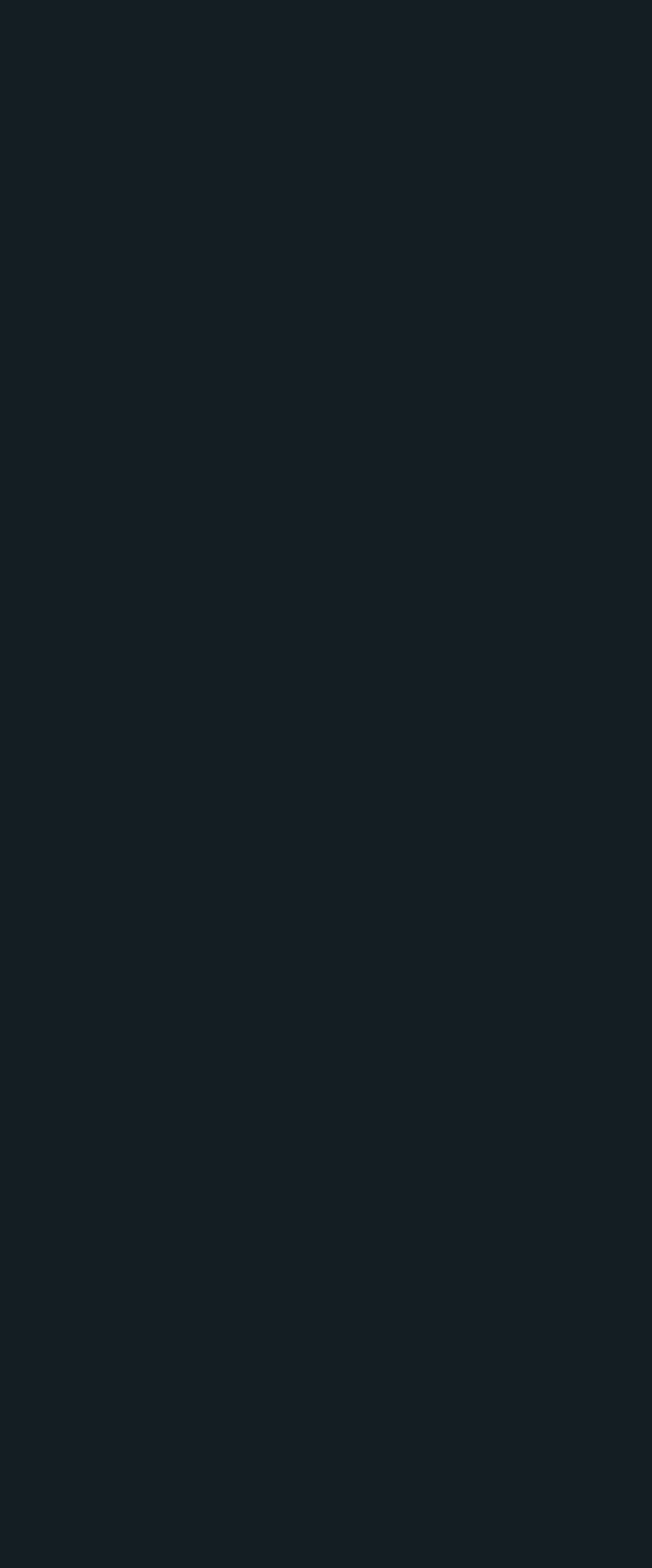Please identify the bounding box coordinates of the clickable region that I should interact with to perform the following instruction: "Discover graphene". The coordinates should be expressed as four float numbers between 0 and 1, i.e., [left, top, right, bottom].

[0.077, 0.13, 0.582, 0.16]